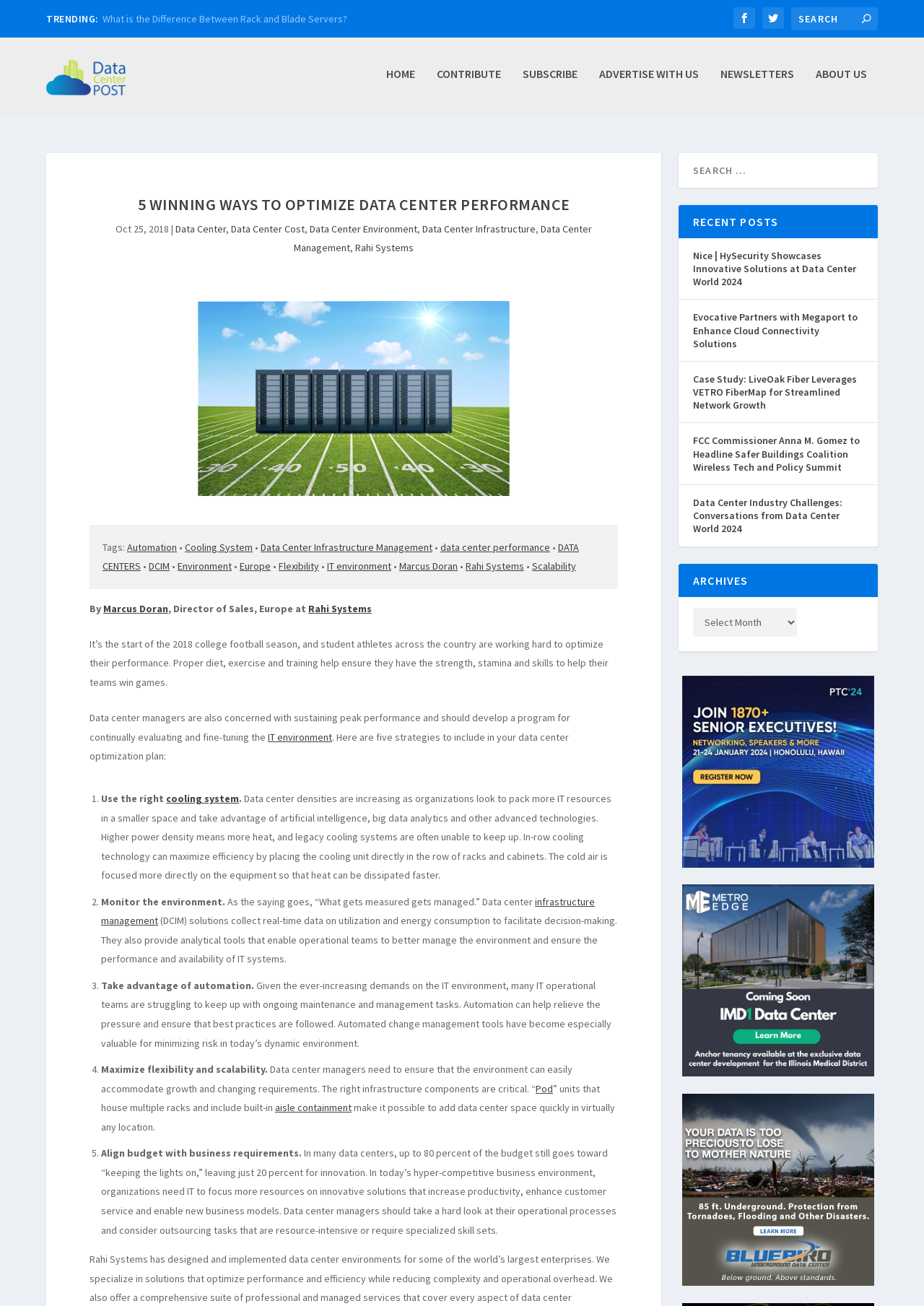Please specify the bounding box coordinates in the format (top-left x, top-left y, bottom-right x, bottom-right y), with values ranging from 0 to 1. Identify the bounding box for the UI component described as follows: Newsletters

[0.78, 0.057, 0.859, 0.095]